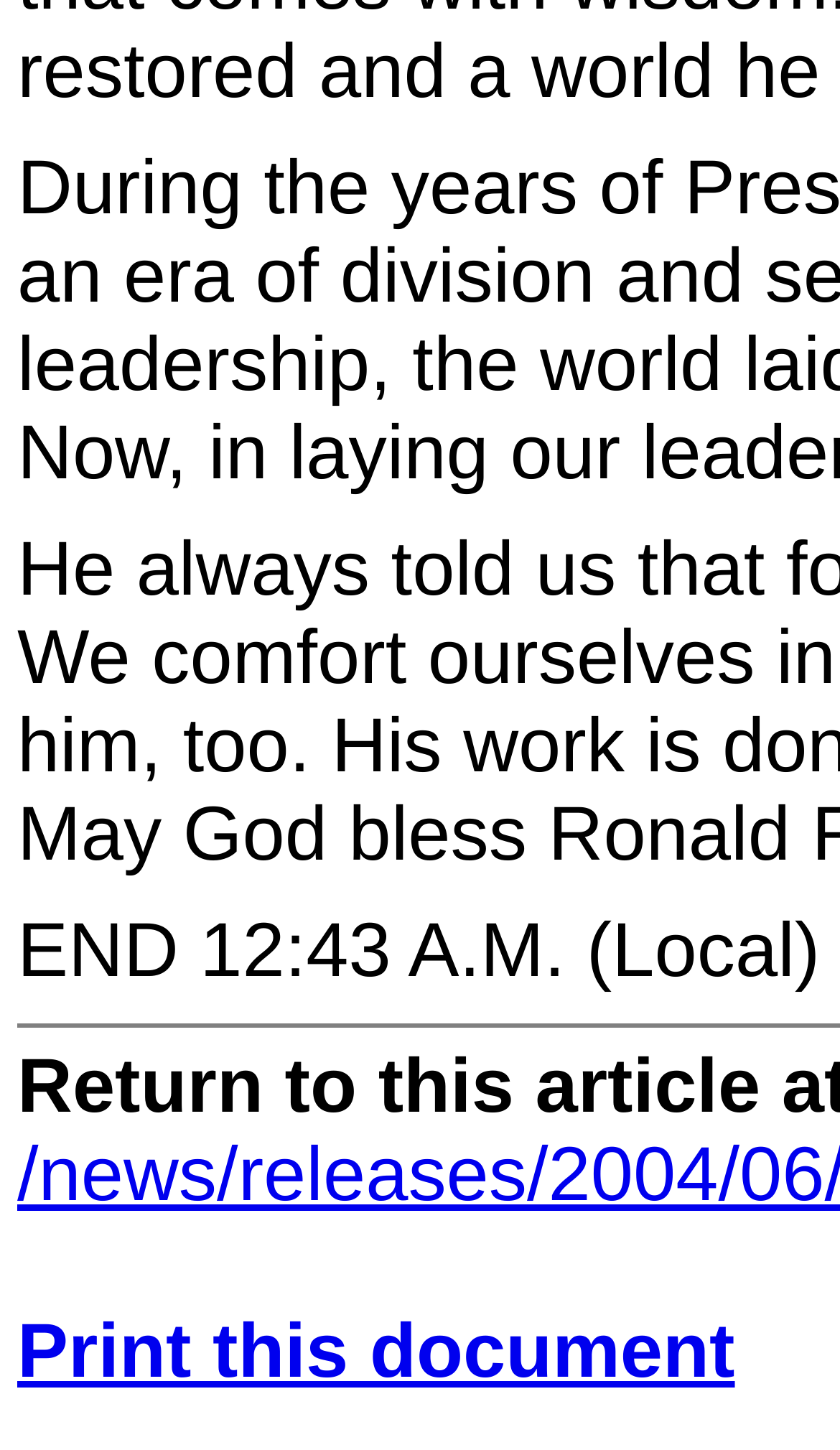Bounding box coordinates should be provided in the format (top-left x, top-left y, bottom-right x, bottom-right y) with all values between 0 and 1. Identify the bounding box for this UI element: Print this document

[0.021, 0.901, 0.875, 0.961]